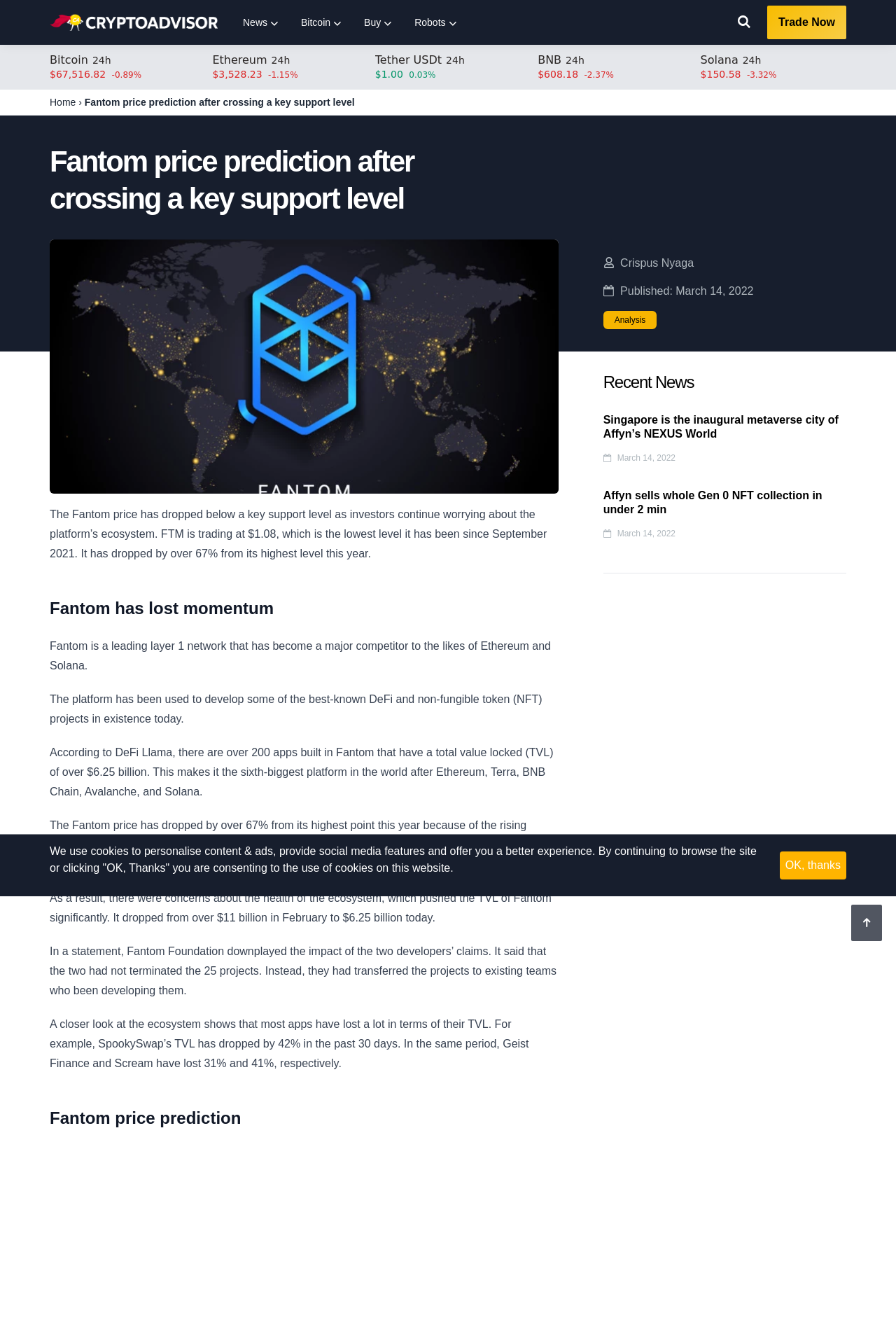Given the description "Buy", determine the bounding box of the corresponding UI element.

[0.394, 0.0, 0.45, 0.034]